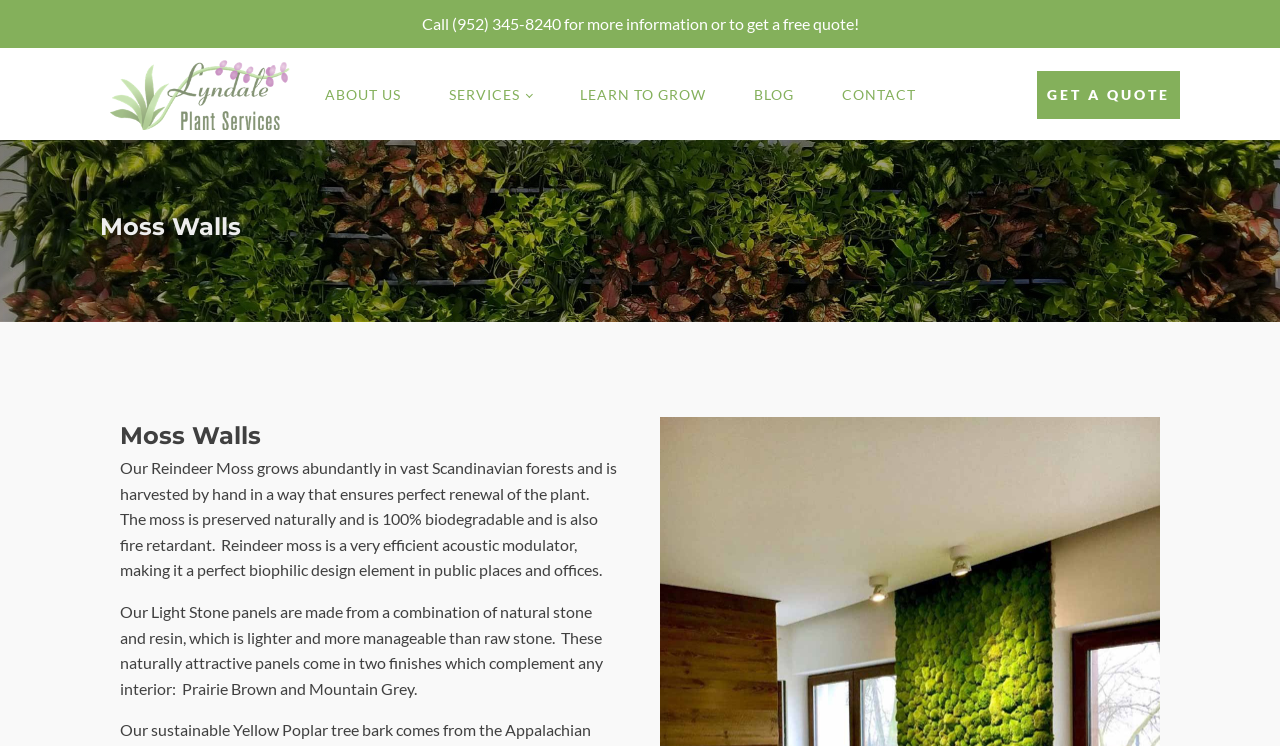Please determine the bounding box coordinates for the element with the description: "Get A Quote".

[0.81, 0.095, 0.922, 0.159]